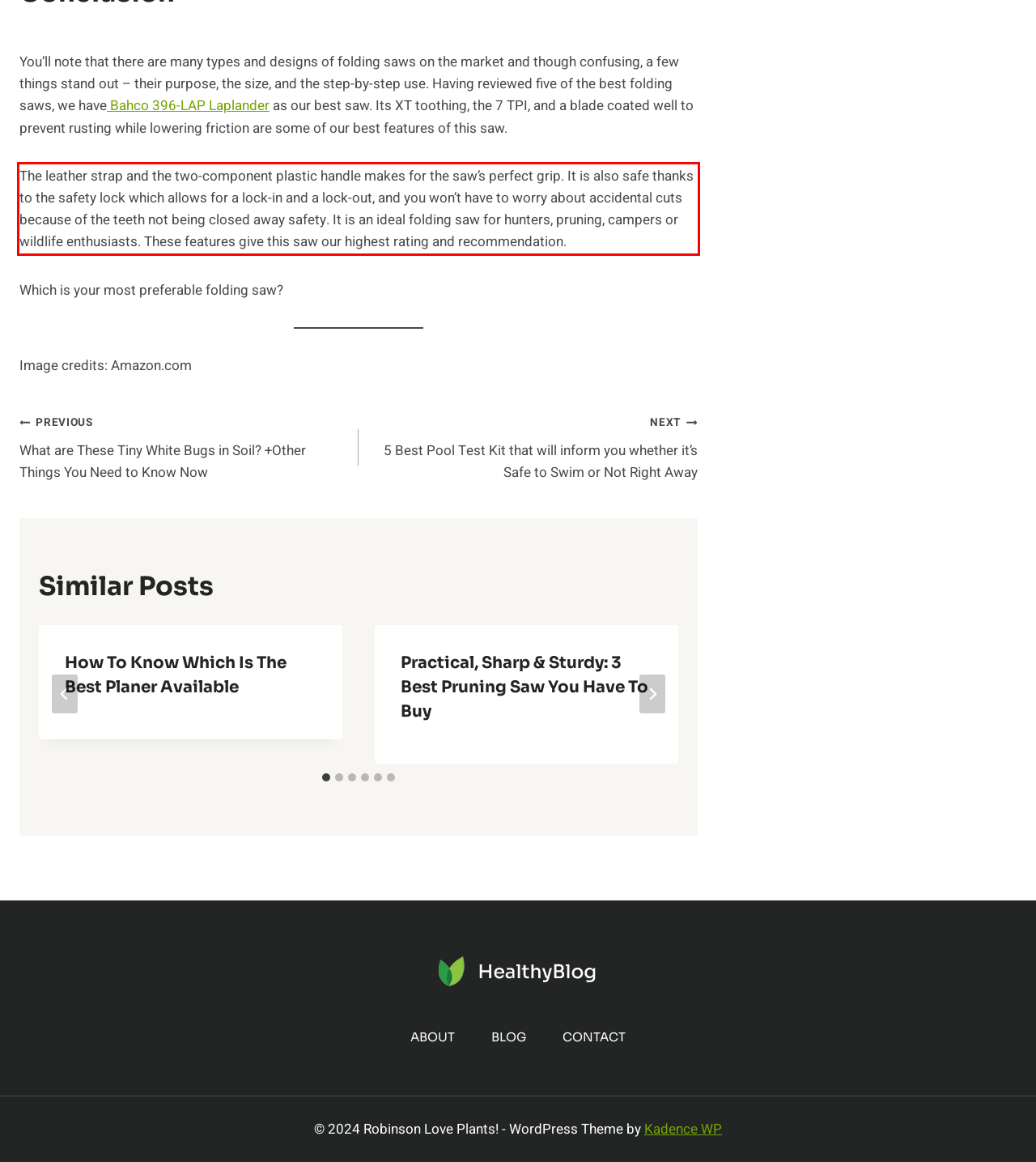Please take the screenshot of the webpage, find the red bounding box, and generate the text content that is within this red bounding box.

The leather strap and the two-component plastic handle makes for the saw’s perfect grip. It is also safe thanks to the safety lock which allows for a lock-in and a lock-out, and you won’t have to worry about accidental cuts because of the teeth not being closed away safety. It is an ideal folding saw for hunters, pruning, campers or wildlife enthusiasts. These features give this saw our highest rating and recommendation.​